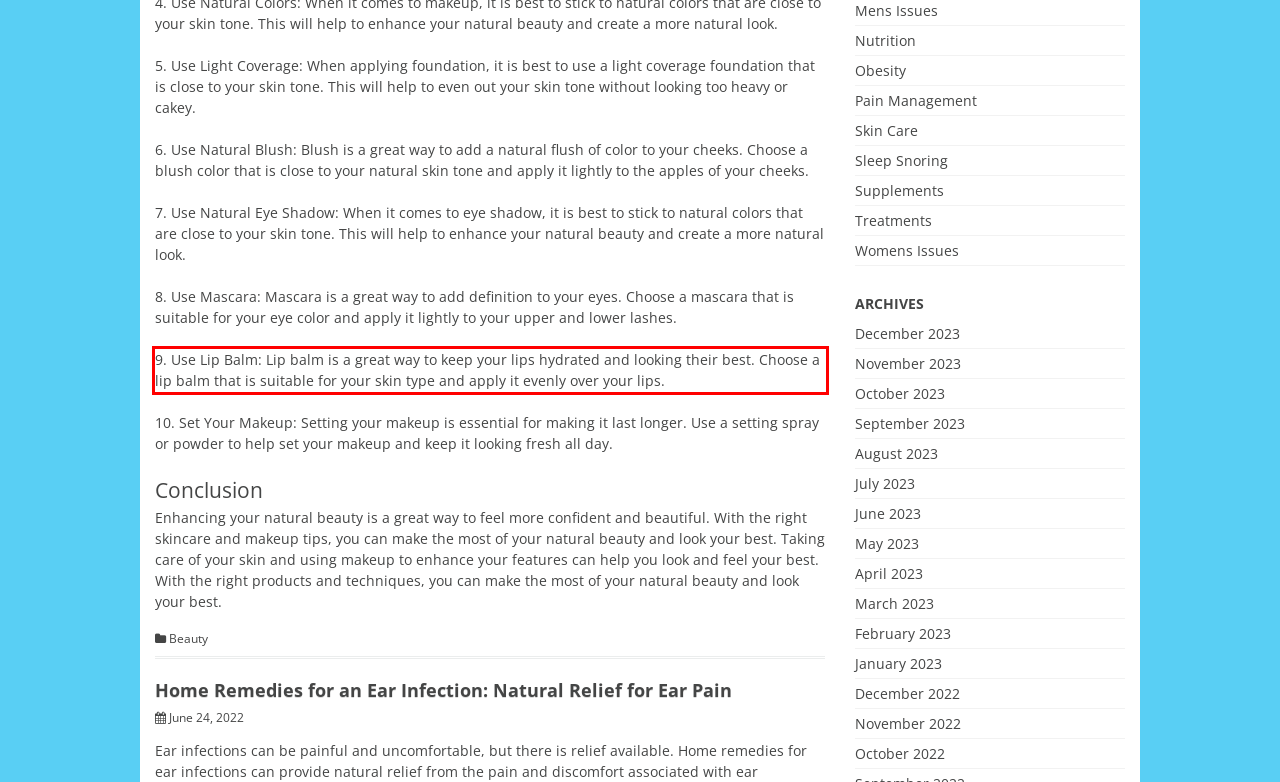You have a screenshot of a webpage with a UI element highlighted by a red bounding box. Use OCR to obtain the text within this highlighted area.

9. Use Lip Balm: Lip balm is a great way to keep your lips hydrated and looking their best. Choose a lip balm that is suitable for your skin type and apply it evenly over your lips.